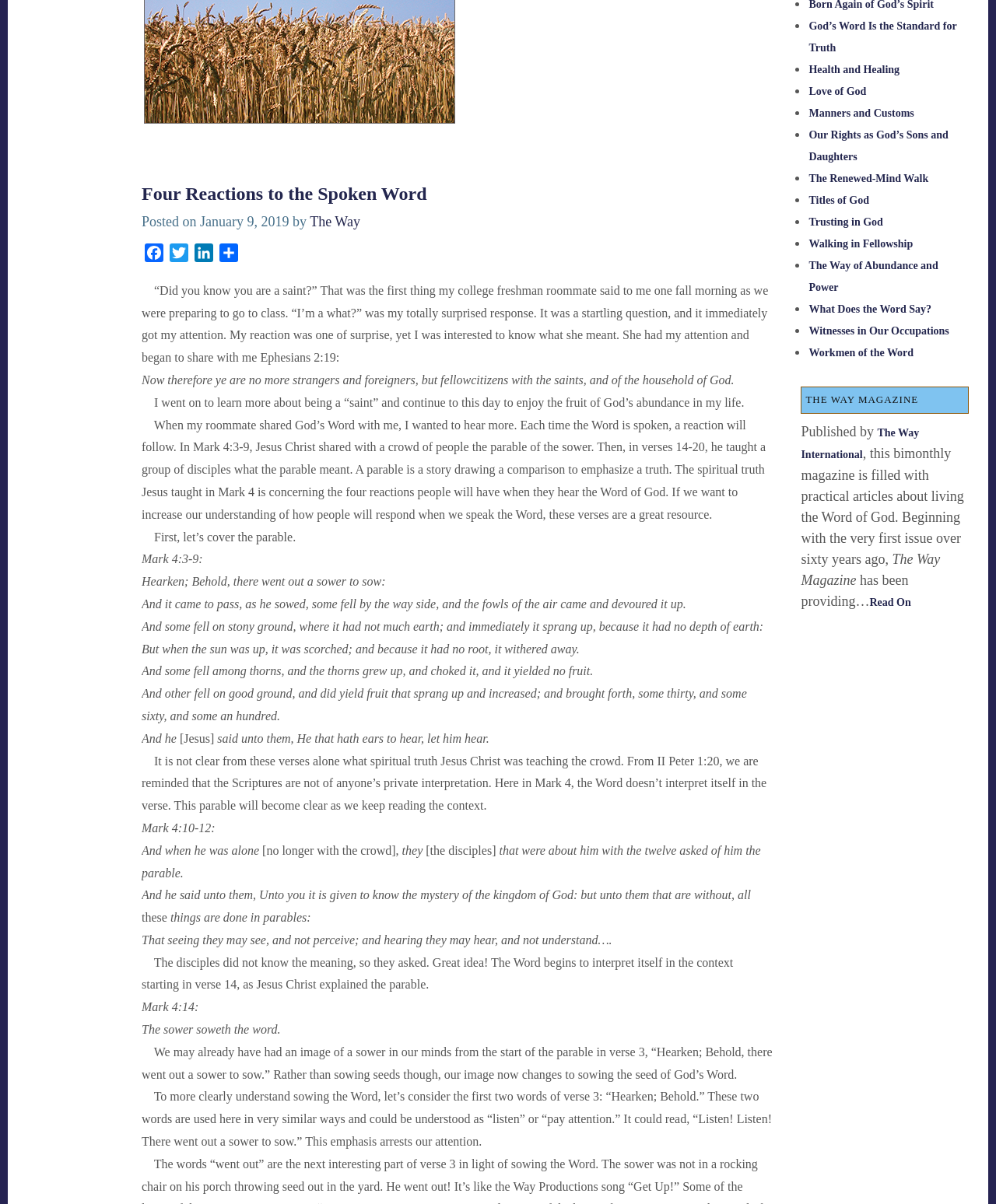Bounding box coordinates should be in the format (top-left x, top-left y, bottom-right x, bottom-right y) and all values should be floating point numbers between 0 and 1. Determine the bounding box coordinate for the UI element described as: What Does the Word Say?

[0.812, 0.252, 0.935, 0.262]